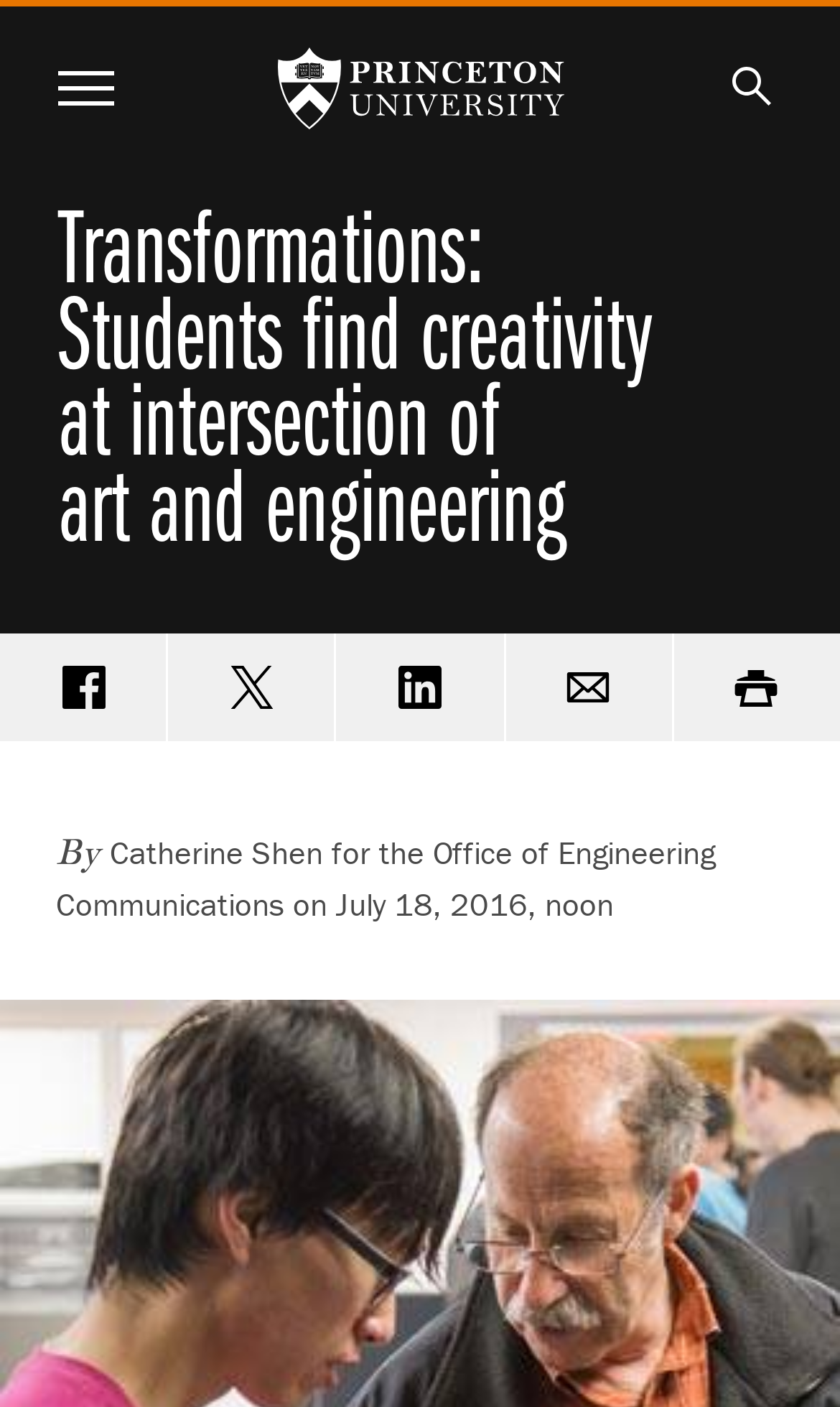Provide a thorough summary of the webpage.

The webpage is about a class called "Transformations" that explores the intersection of art and engineering. At the top left corner, there is a "SKIP TO MAIN CONTENT" link. Next to it, on the top center, is a "Princeton University" link. Below the university link, there is a "Menu" button on the top left, and a "Search" button on the top right.

The main content of the webpage is headed by a title "Transformations: Students find creativity at intersection of art and engineering", which is located at the top center of the page. Below the title, there are four social media sharing links, including "Share on Facebook", "Share on Twitter", "Share on LinkedIn", and "Email", aligned horizontally from left to right.

Further down, there is an article with a byline that reads "By Catherine Shen for the Office of Engineering Communications on July 18, 2016, noon". The article content is not explicitly mentioned, but it is likely to be about the "Transformations" class and its creative approach to combining art and engineering.